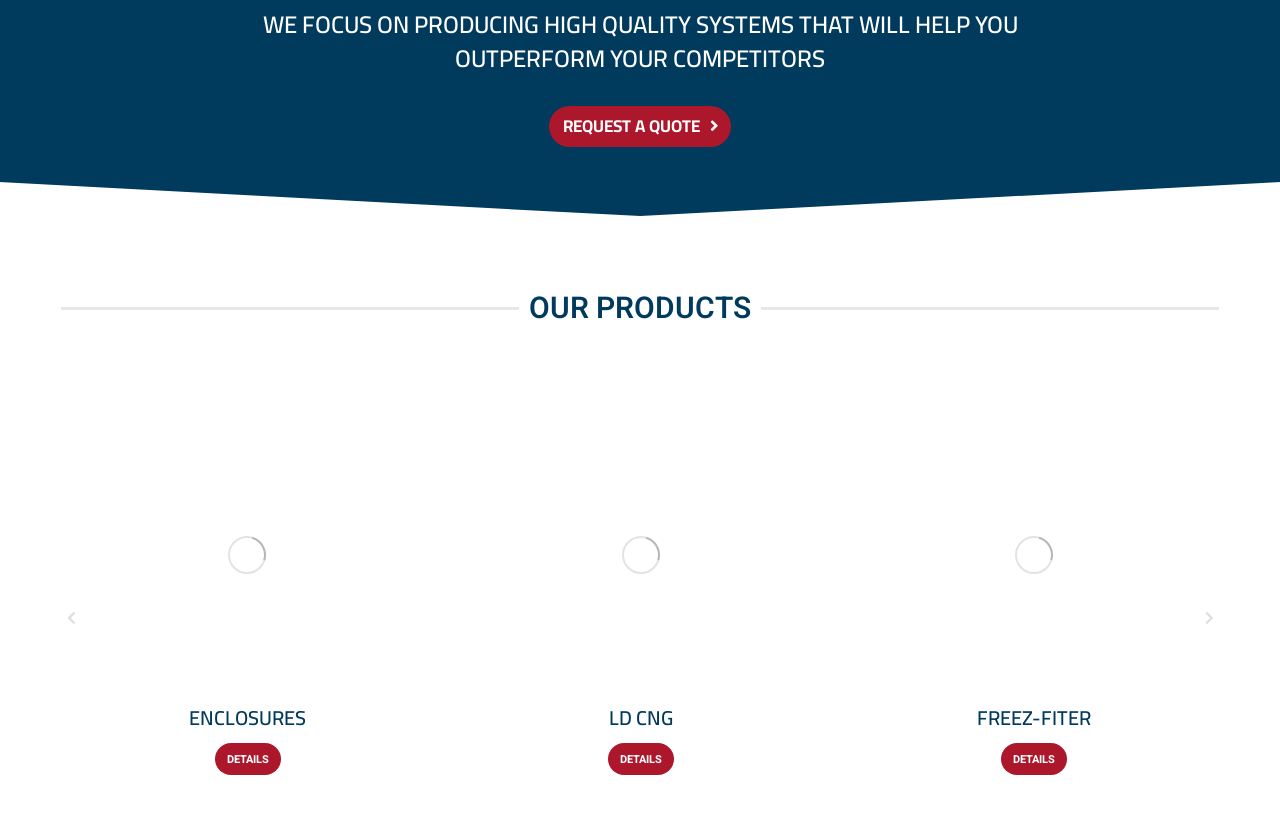Show the bounding box coordinates for the HTML element as described: "LD CNG".

[0.476, 0.847, 0.526, 0.892]